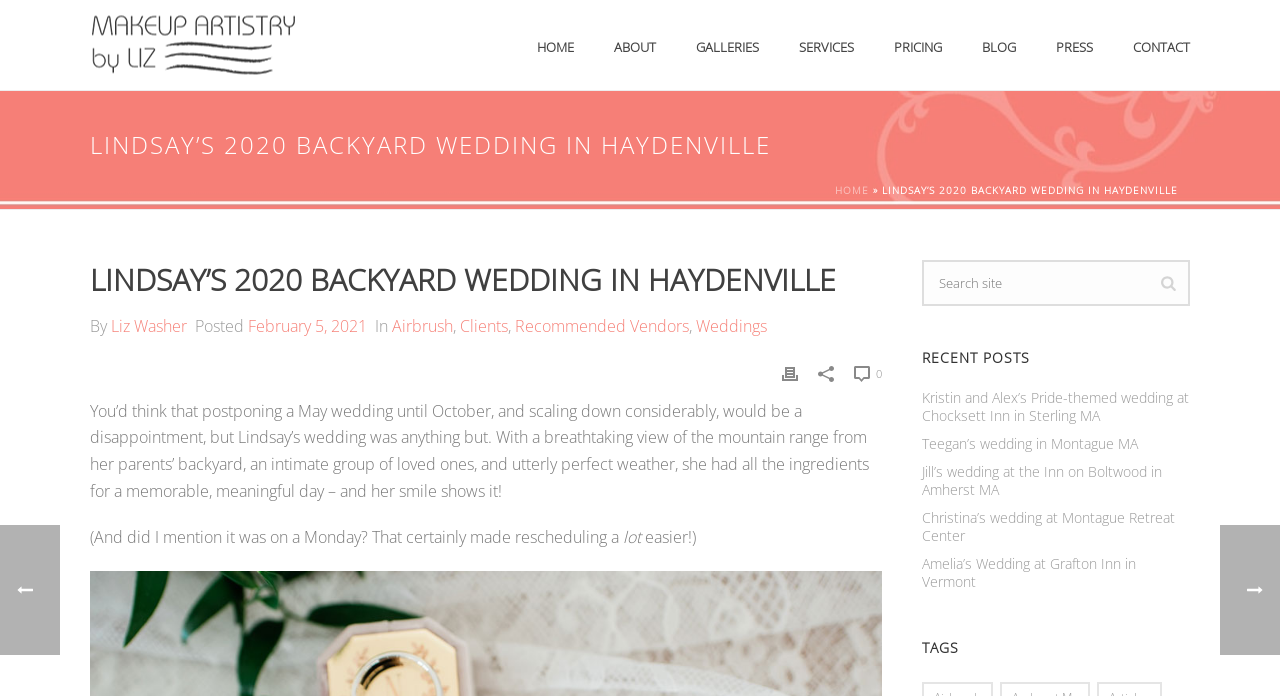Given the following UI element description: "Services", find the bounding box coordinates in the webpage screenshot.

[0.609, 0.05, 0.683, 0.084]